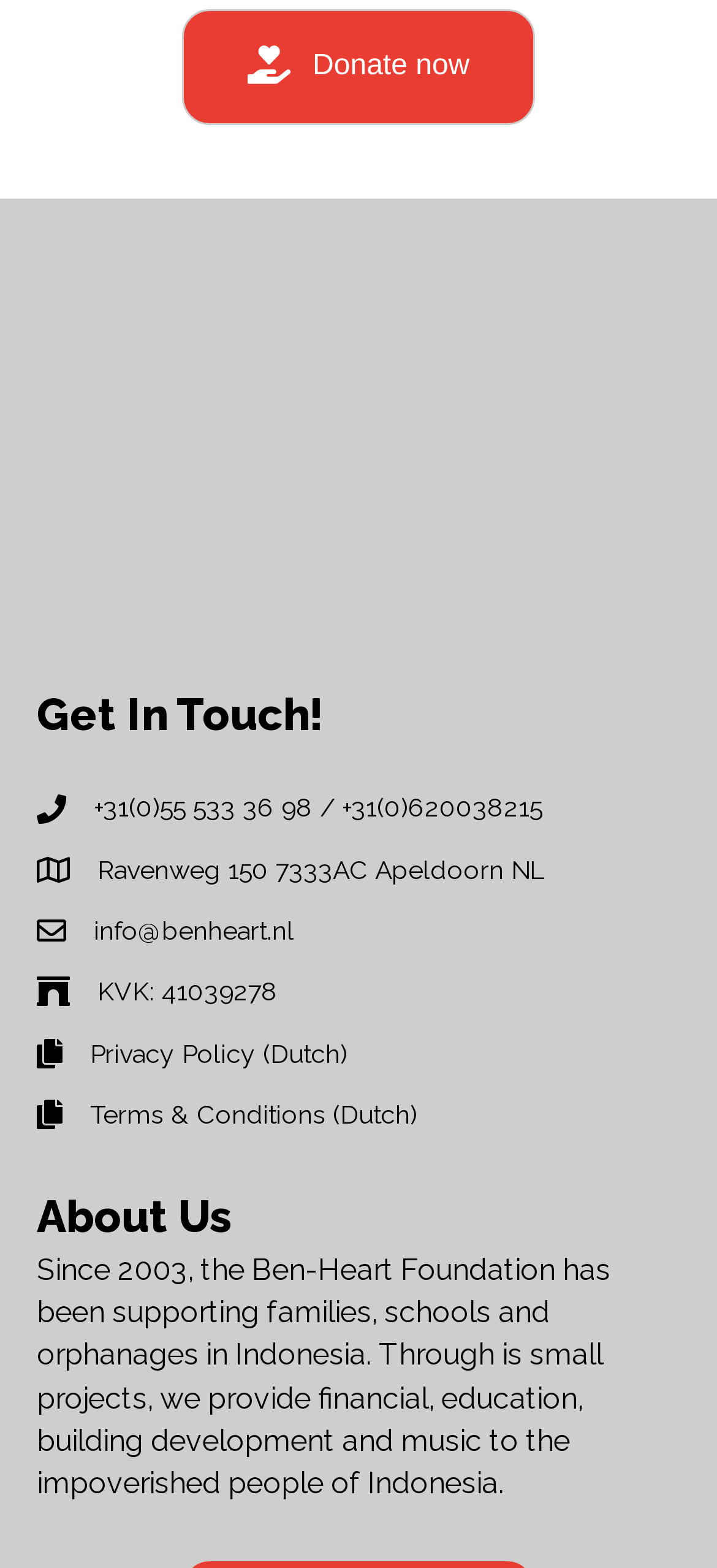What is the purpose of the foundation?
Please give a detailed and thorough answer to the question, covering all relevant points.

The purpose of the foundation can be understood from the text 'Since 2003, the Ben-Heart Foundation has been supporting families, schools and orphanages in Indonesia.' which explains the foundation's activities.